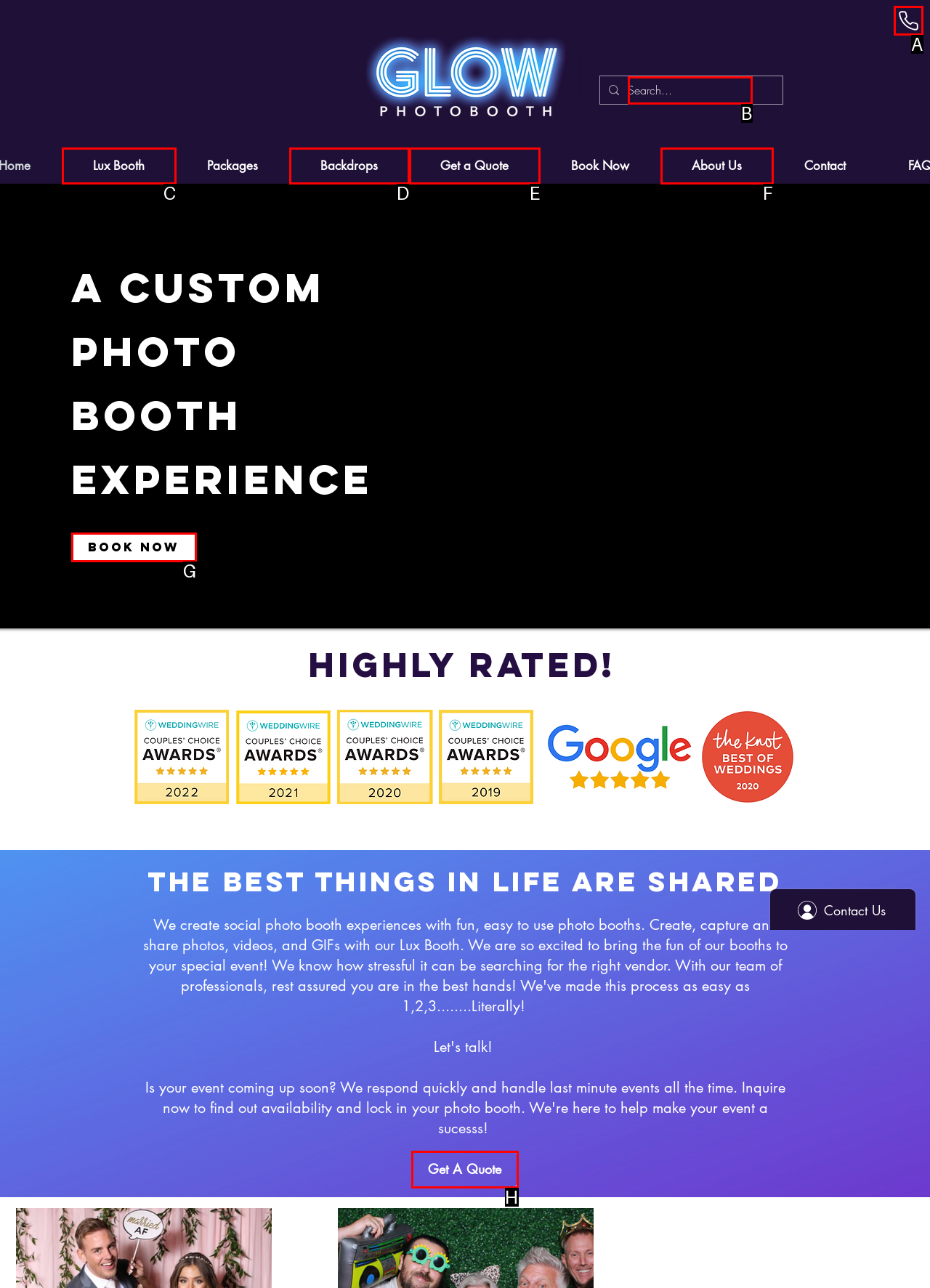Match the following description to the correct HTML element: Get a Quote Indicate your choice by providing the letter.

E